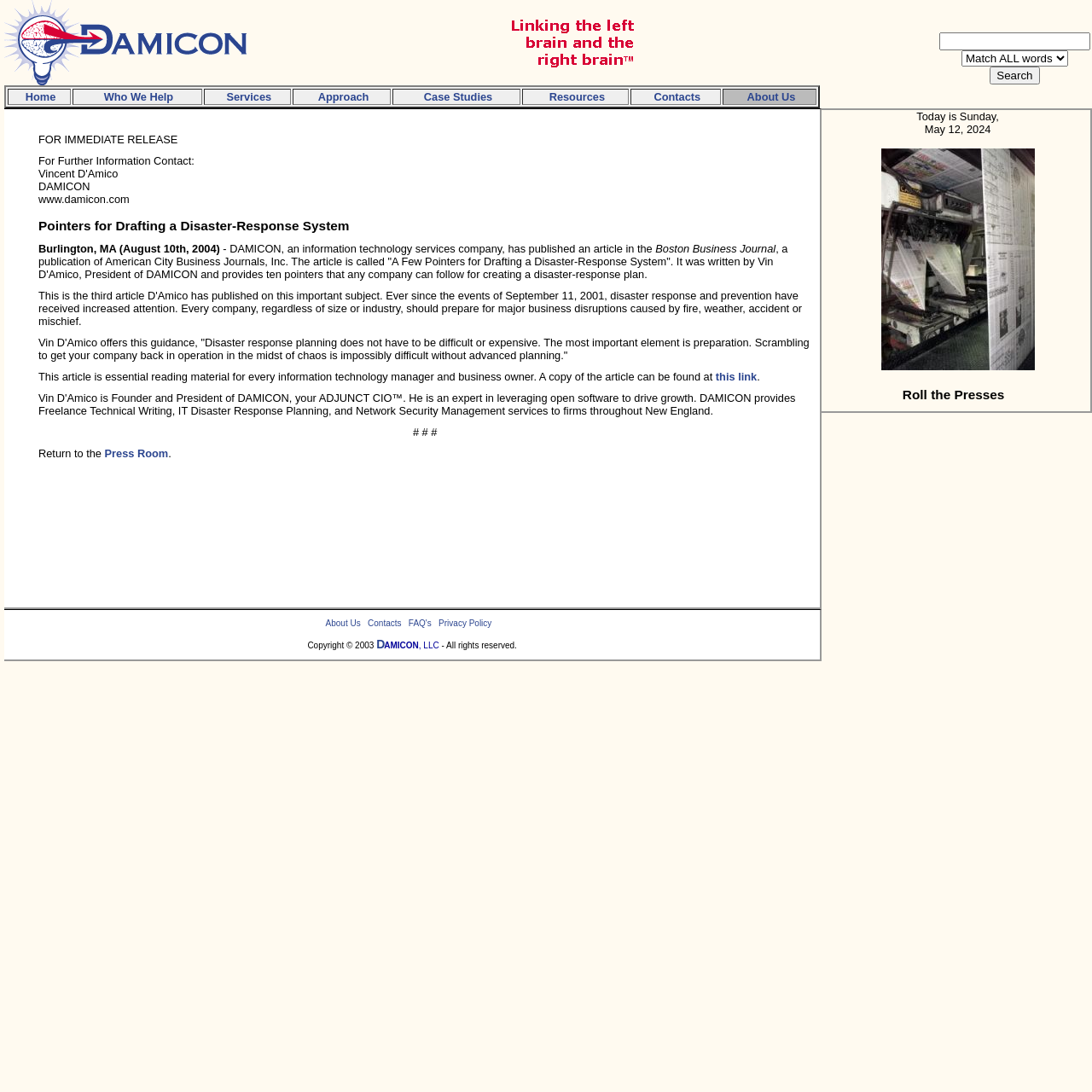How many links are in the top navigation menu?
Using the image as a reference, answer the question with a short word or phrase.

9